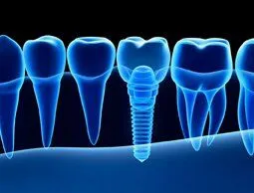Provide an in-depth description of the image.

The image showcases a highly detailed, illustrative representation of a dental implant, centrally positioned among natural teeth. The implant, resembling a metallic screw at its base, is flanked by a series of healthy teeth portrayed in a translucent blue hue, creating a striking contrast against a dark background. This visual captures the essence of modern dental practices, emphasizing the significance of dental implants as a solution for tooth loss. This image aligns with the broader theme of services offered by Harris & Moor Dental Surgery, highlighting their expertise in dental implants amongst other services in family and preventative care.